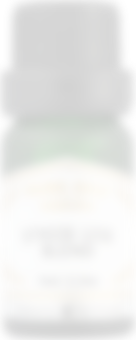What is the color of the cap on the essential oil bottle?
Answer the question using a single word or phrase, according to the image.

Green-tinted